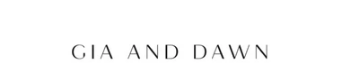Consider the image and give a detailed and elaborate answer to the question: 
What does the Jolie Ruby Pendant symbolize?

According to the caption, the Jolie Ruby Pendant symbolizes romantic love and affection, which suggests the emotional significance behind this particular jewelry piece.